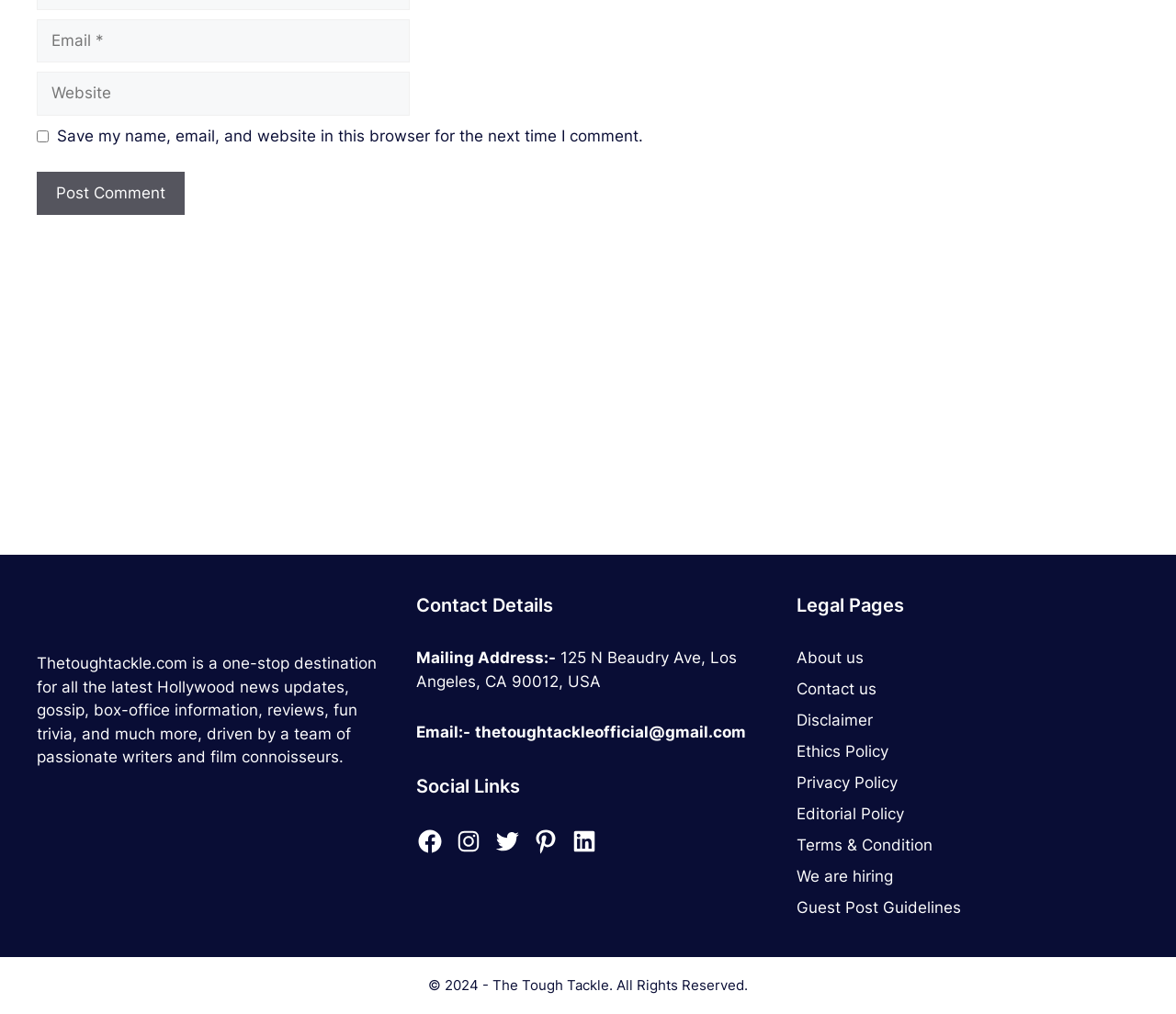Give a short answer to this question using one word or a phrase:
What is the email address for contact?

thetoughtackleofficial@gmail.com